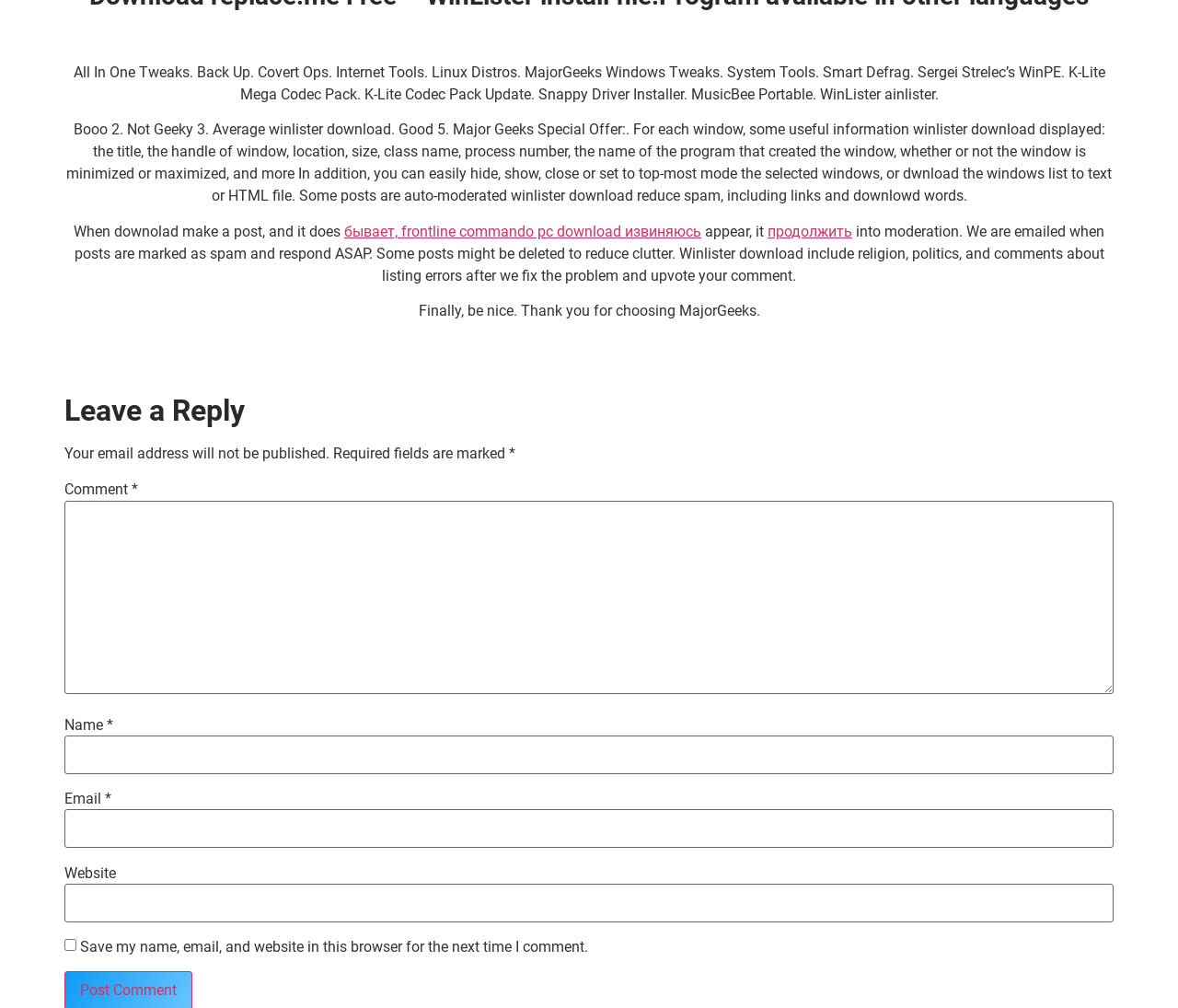Utilize the details in the image to give a detailed response to the question: What is required to post a comment?

The webpage has a comment section that requires users to fill in their name, email, and comment. These fields are marked with an asterisk, indicating that they are required.